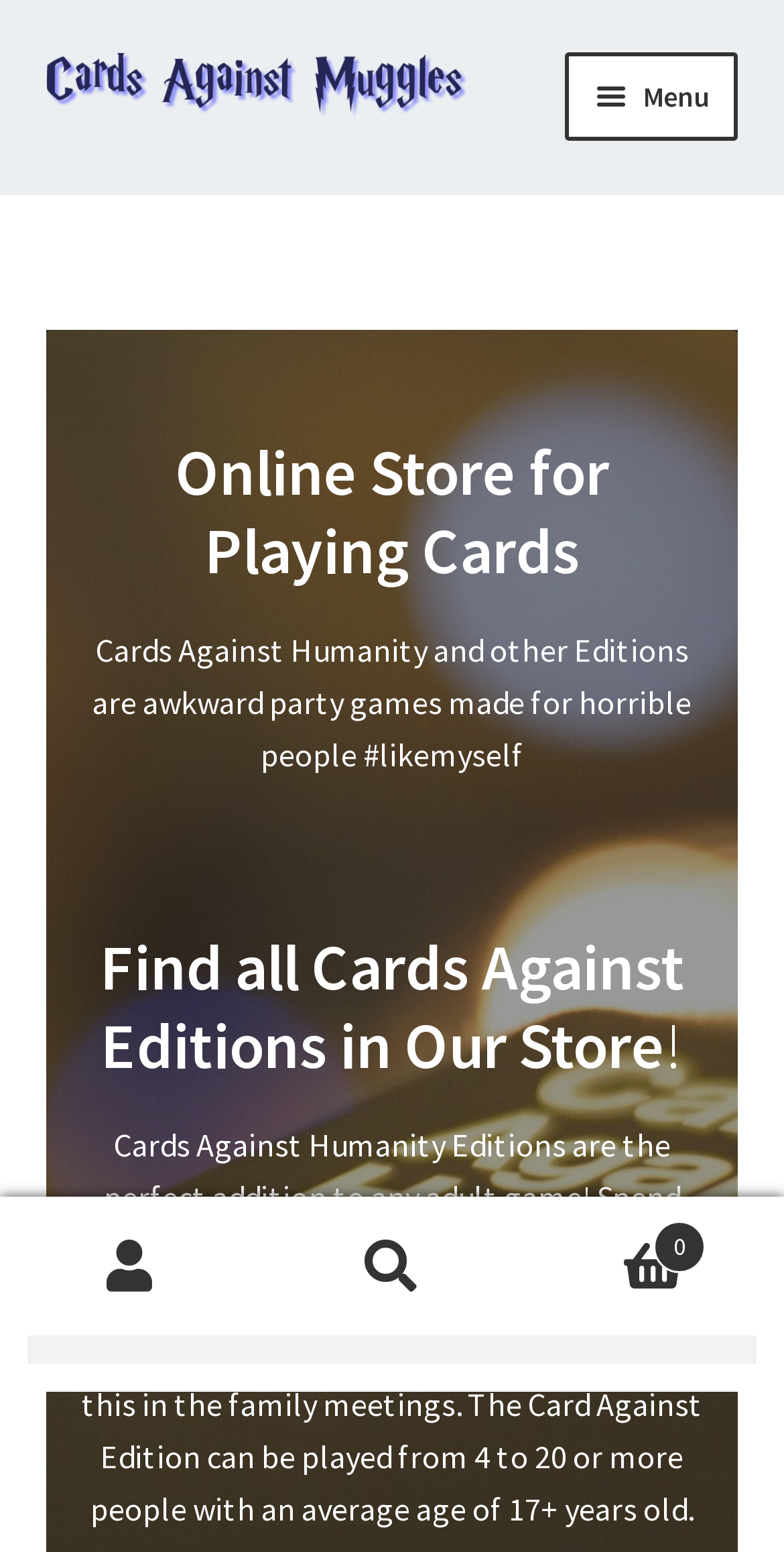Could you indicate the bounding box coordinates of the region to click in order to complete this instruction: "Go to the 'Shop' page".

[0.058, 0.752, 0.942, 0.822]